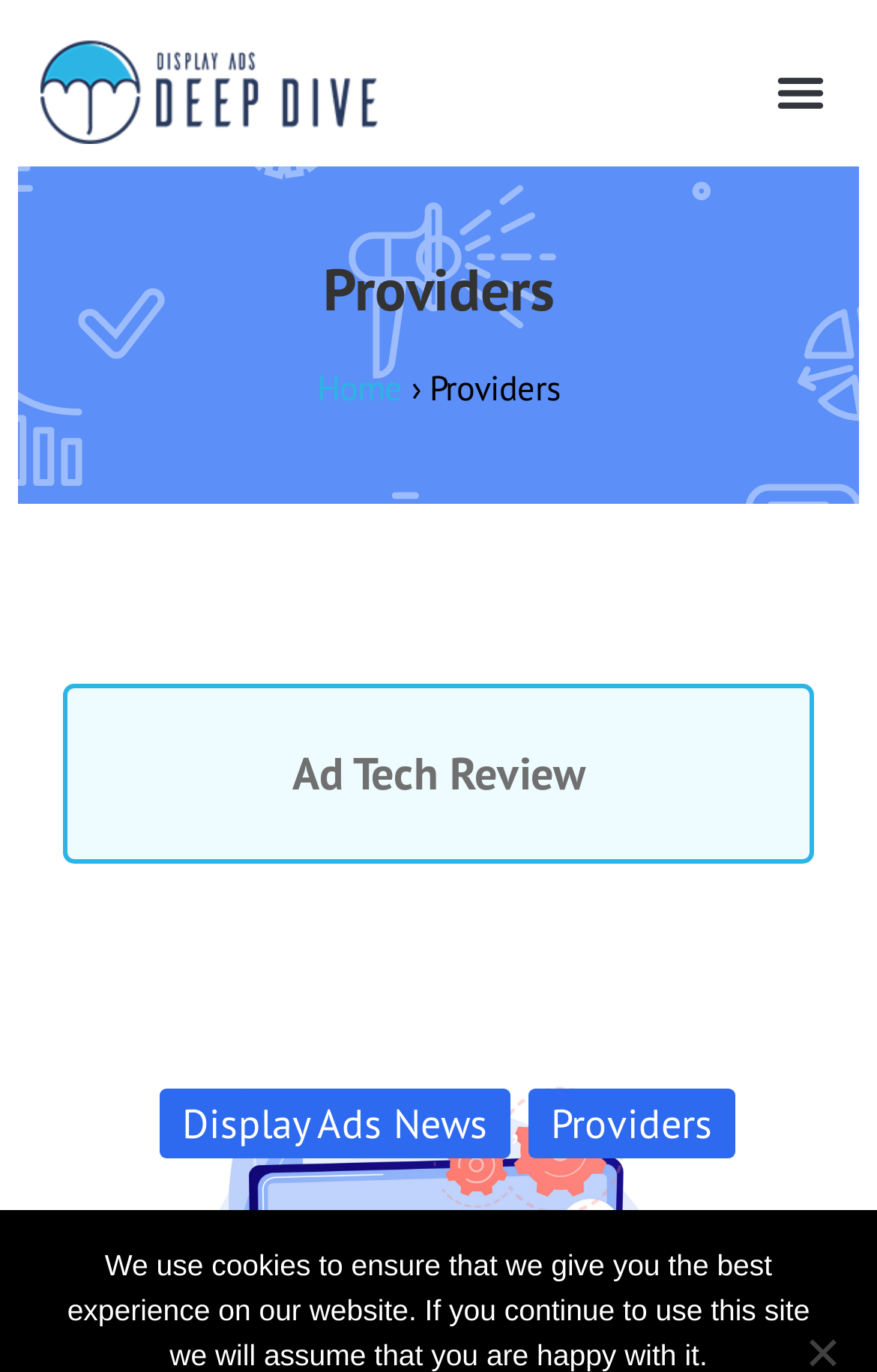Explain the webpage in detail, including its primary components.

The webpage is an archive page for providers, specifically focused on Google Ads and Display Ads. At the top left, there is a logo for "Display Ads Deep Dive" with a link to the homepage. Next to the logo, there is a menu toggle button on the top right. 

Below the logo, there is a heading that reads "Providers" and a navigation section with breadcrumbs, indicating the current page's location in the website's hierarchy. The breadcrumbs show the path from "Home" to "Providers".

The main content of the page is divided into sections, with links to various articles or pages. One of the links is to "Ad Tech Review", located near the top of the page. Further down, there are links to "Display Ads News" and "Providers", separated by a comma. 

At the very bottom of the page, there is a notice about the use of cookies on the website, informing users that continuing to use the site implies consent to the cookie policy.